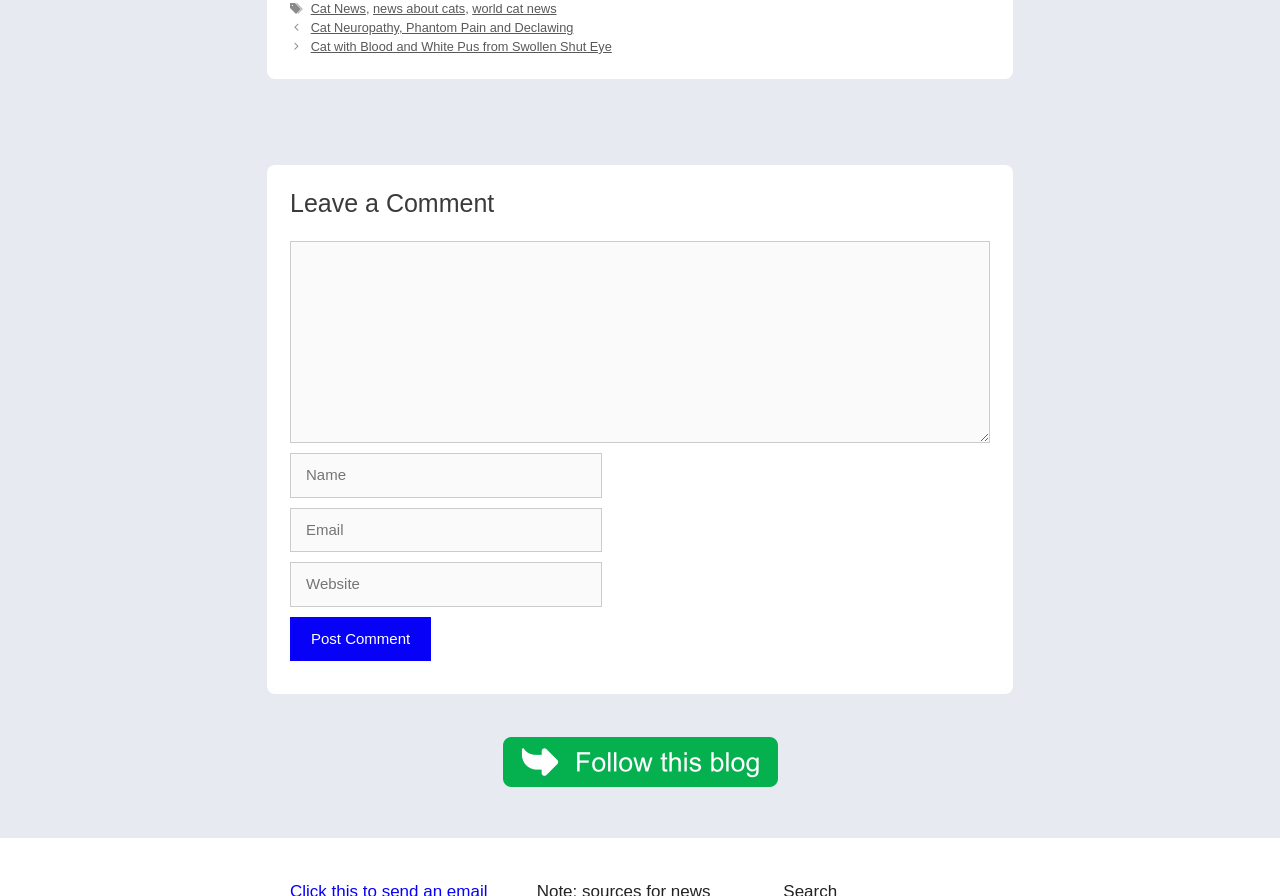Please identify the bounding box coordinates of the element's region that I should click in order to complete the following instruction: "Visit Facebook page". The bounding box coordinates consist of four float numbers between 0 and 1, i.e., [left, top, right, bottom].

None